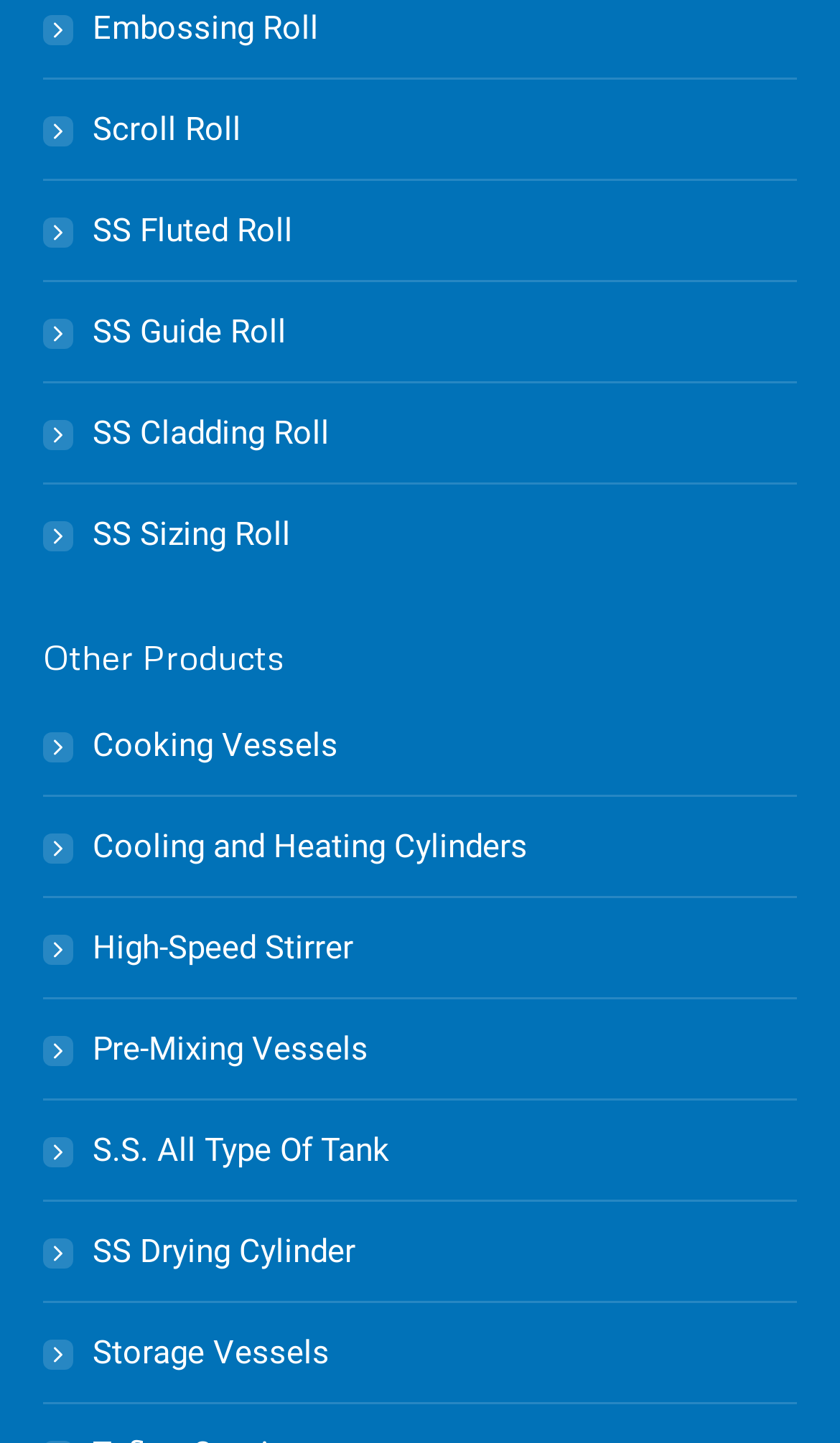How many products are listed under Other Products?
Respond to the question with a well-detailed and thorough answer.

By counting the links under the 'Other Products' section, I can see that there are nine products listed, namely Cooking Vessels, Cooling and Heating Cylinders, High-Speed Stirrer, Pre-Mixing Vessels, S.S. All Type Of Tank, SS Drying Cylinder, and Storage Vessels.